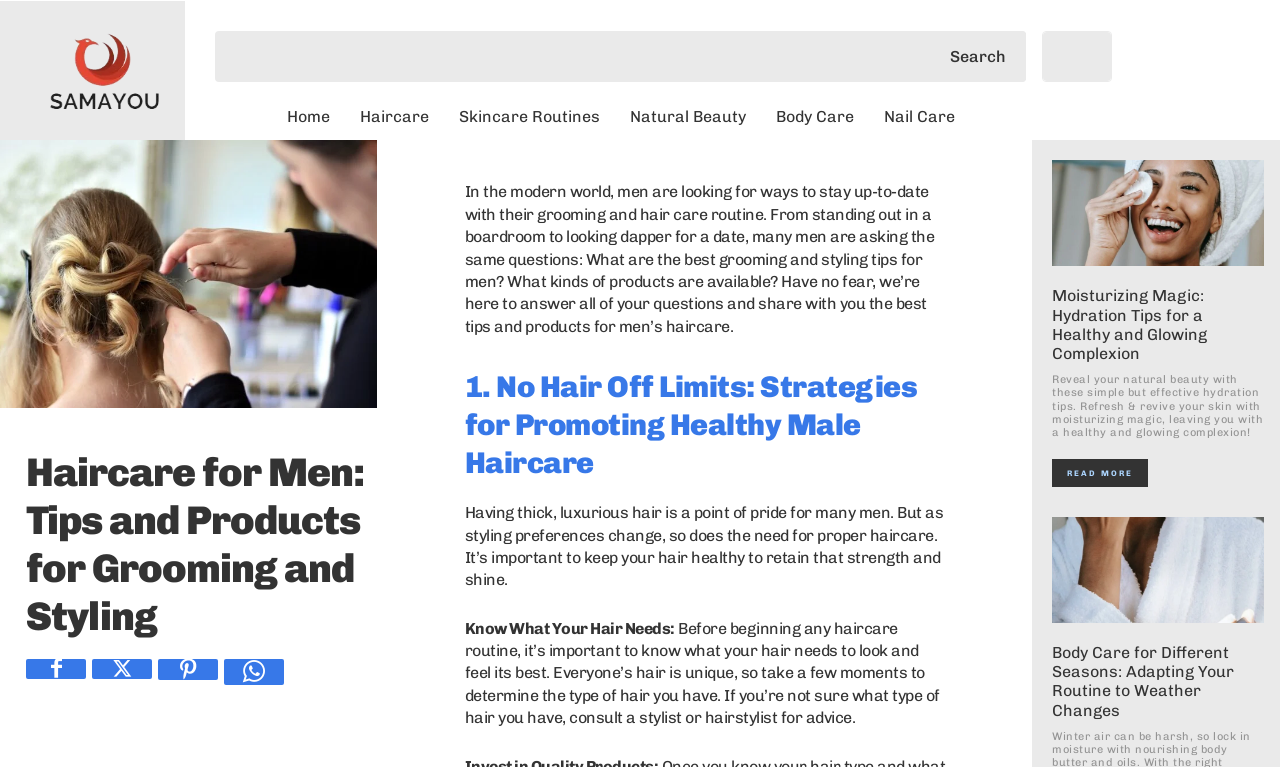Identify the bounding box coordinates for the UI element described by the following text: "parent_node: Search name="s" placeholder=""". Provide the coordinates as four float numbers between 0 and 1, in the format [left, top, right, bottom].

[0.168, 0.04, 0.742, 0.107]